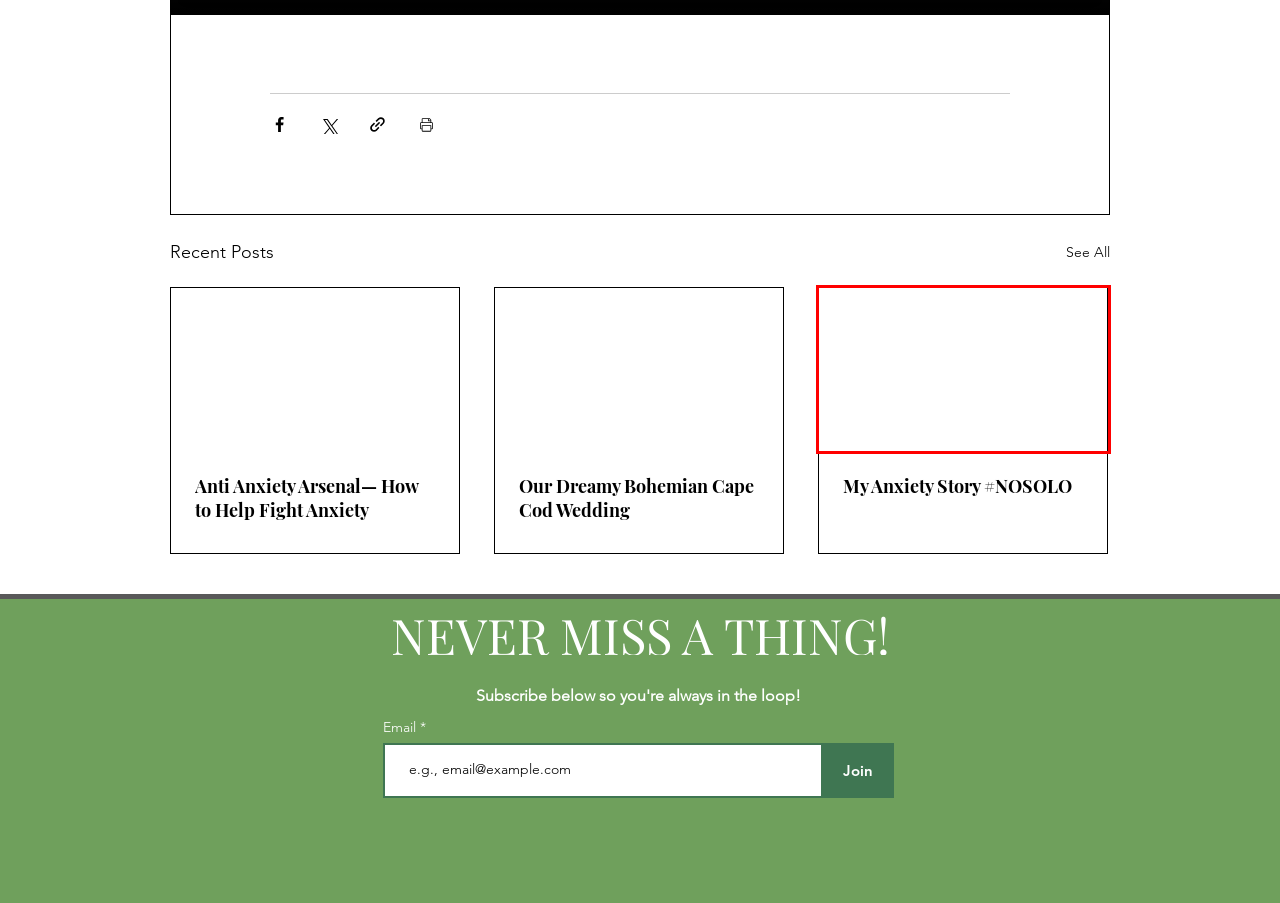Review the screenshot of a webpage containing a red bounding box around an element. Select the description that best matches the new webpage after clicking the highlighted element. The options are:
A. My Anxiety Story #NOSOLO
B. Anti Anxiety Arsenal— How to Help Fight Anxiety
C. Our Dreamy Bohemian Cape Cod Wedding
D. Lifestyle
E. Blueprint For The Culture
F. Fashion
G. BLOG | Sugared Stilettos
H. Sugared Stilettos | Fashion, Lifestyle, Travel Blog

A